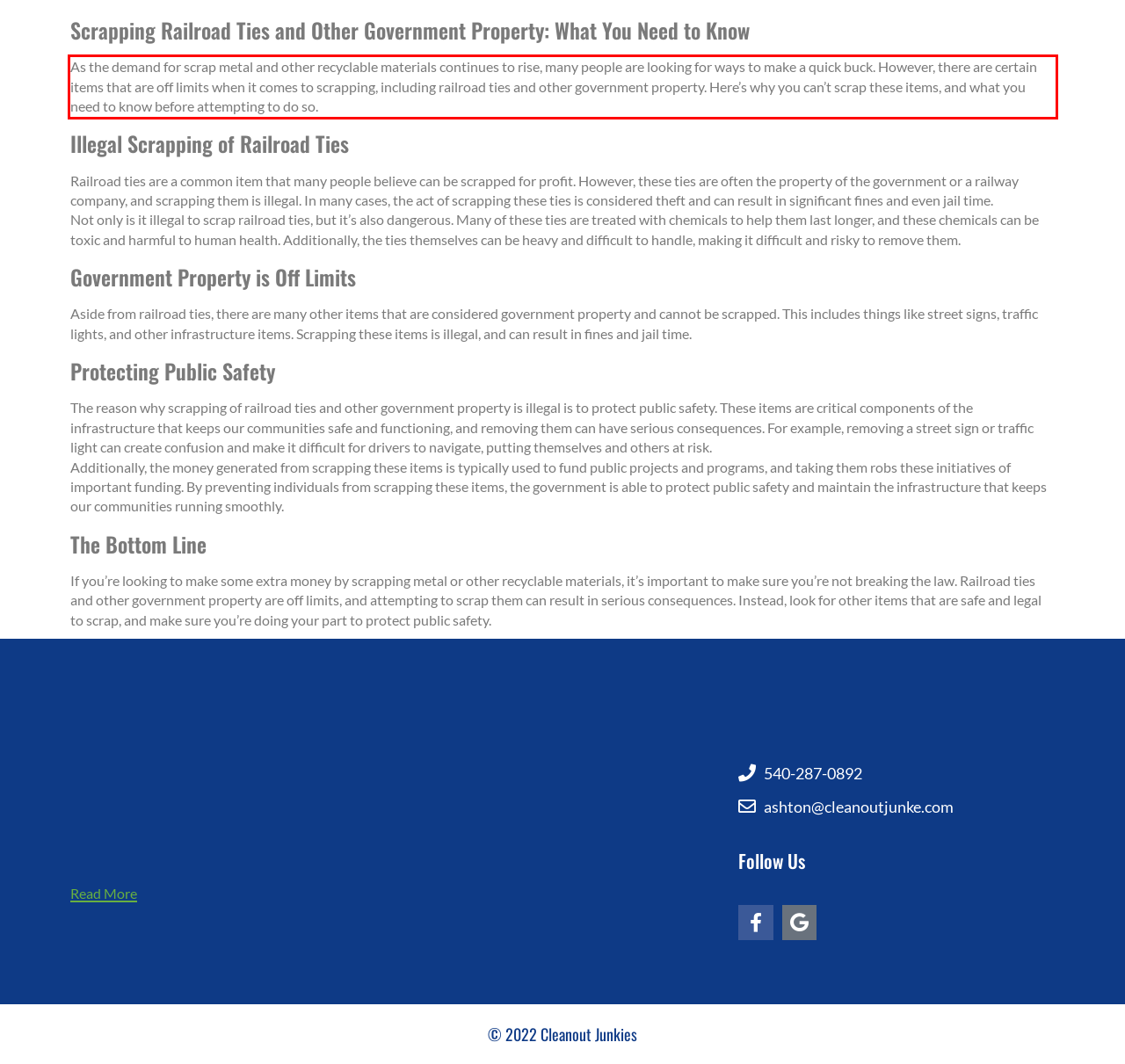The screenshot you have been given contains a UI element surrounded by a red rectangle. Use OCR to read and extract the text inside this red rectangle.

As the demand for scrap metal and other recyclable materials continues to rise, many people are looking for ways to make a quick buck. However, there are certain items that are off limits when it comes to scrapping, including railroad ties and other government property. Here’s why you can’t scrap these items, and what you need to know before attempting to do so.